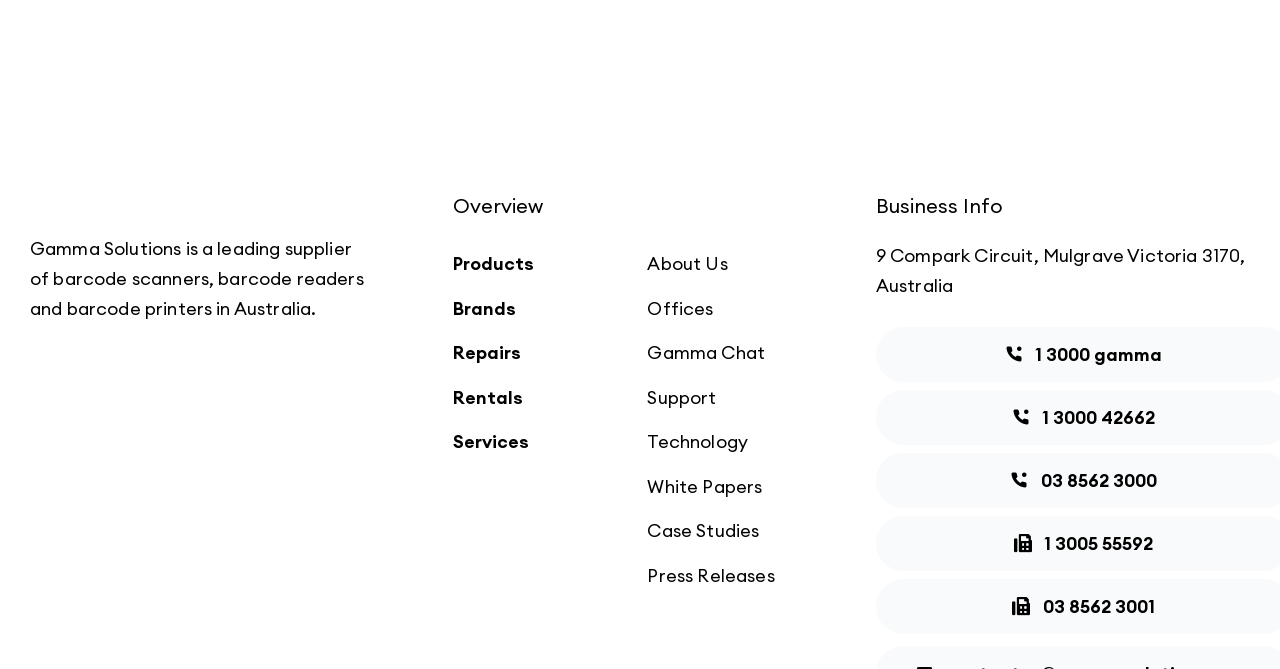Based on what you see in the screenshot, provide a thorough answer to this question: How many navigation menus are there?

There are two navigation menus, one with links 'Products', 'Brands', 'Repairs', 'Rentals', and 'Services', and another with links 'About Us', 'Offices', 'Gamma Chat', 'Support', 'Technology', 'White Papers', and 'Case Studies'.